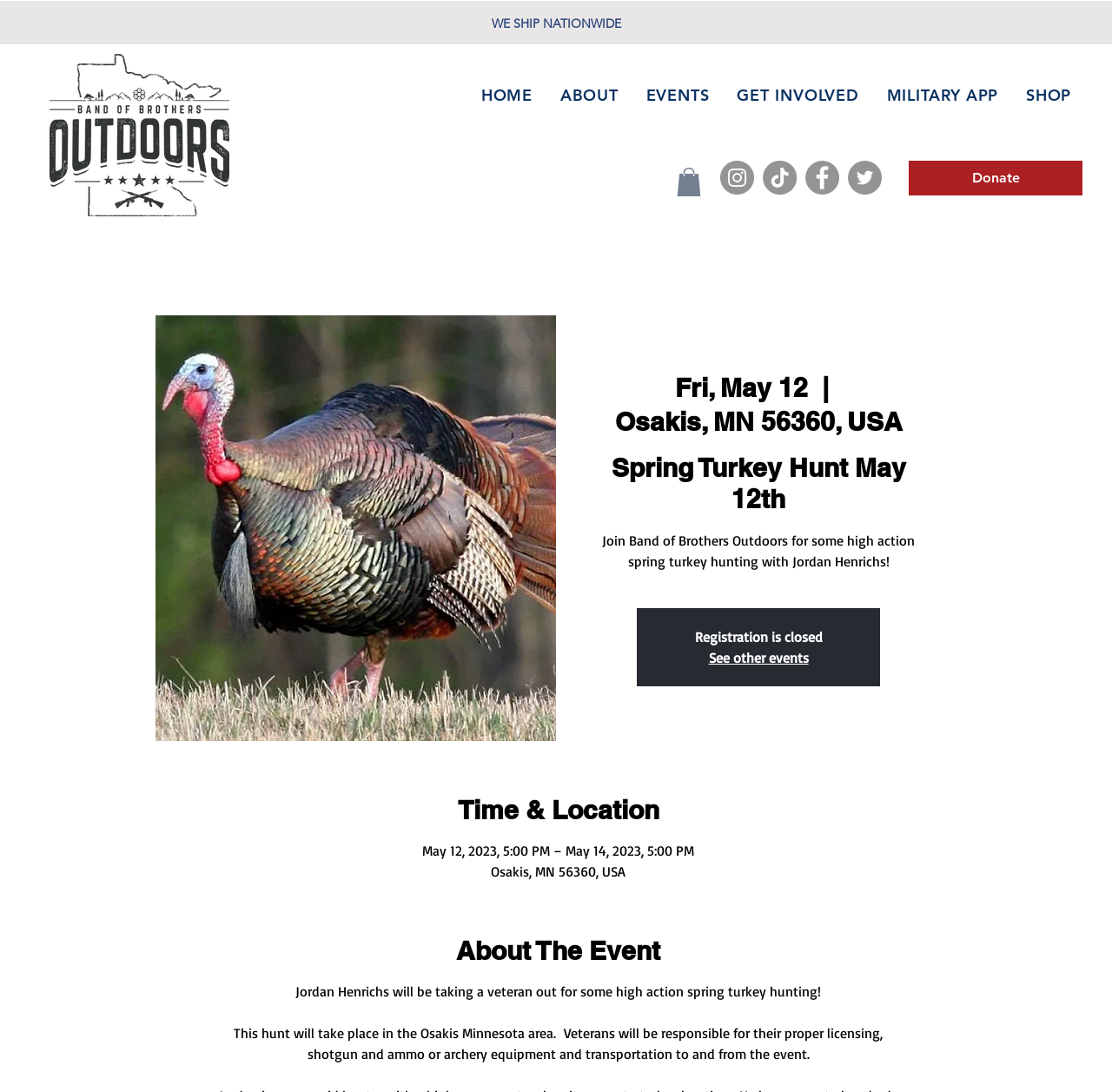Analyze the image and answer the question with as much detail as possible: 
What is the purpose of the Spring Turkey Hunt event?

I found the answer by looking at the 'About The Event' section, where it says 'Jordan Henrichs will be taking a veteran out for some high action spring turkey hunting!'. The purpose of the event is for high action spring turkey hunting.